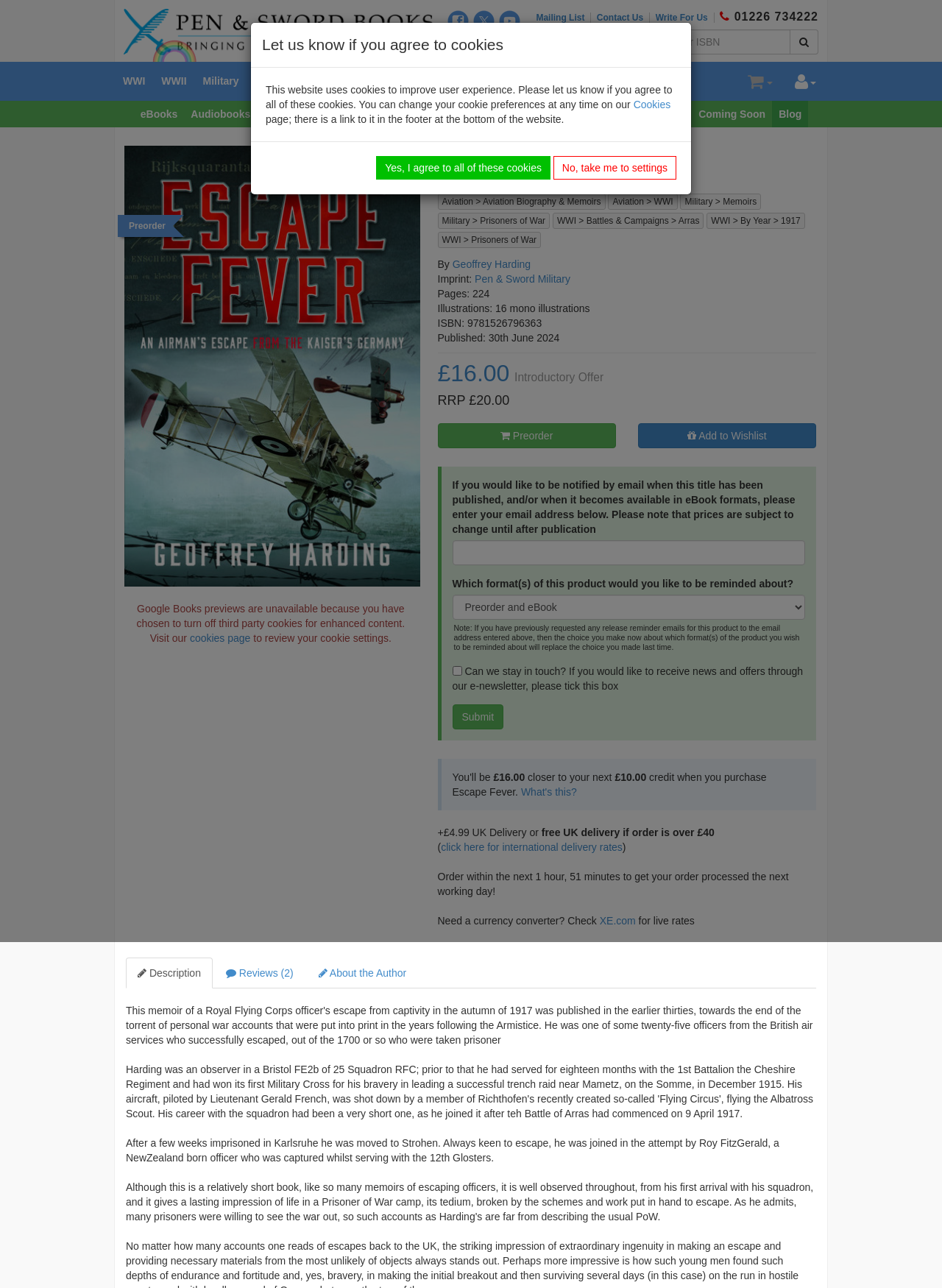Provide a thorough description of the webpage's content and layout.

This webpage is about a book titled "Escape Fever" by a Royal Flying Corps officer, which is a memoir about his escape from captivity in 1917. 

At the top of the page, there are several social media links, including Facebook, YouTube, Instagram, Pinterest, and NetGalley, aligned horizontally. Below these links, there is a search bar with a magnifying glass icon and a dropdown menu. 

On the left side of the page, there are several categories listed, including WWI, WWII, Military, Aviation, Maritime, Ancient, History, P&S, Transport, Family, Women, and World. These categories are arranged vertically.

In the main content area, there is a large image of the book cover, "Escape Fever", with a heading that reads "Escape Fever (Hardback)". Below the heading, there is a brief description of the book, which is an airman's escape from the Kaiser's Germany. 

Under the book description, there are several links to related categories, including Aviation, Aviation Biography & Memoirs, WWI, Military, Memoirs, Prisoners of War, Battles & Campaigns, Arras, and By Year. These links are arranged horizontally and are separated by greater-than symbols (>).

At the bottom of the page, there are several links to other sections of the website, including eBooks, Audiobooks, DVDs, Magazines, Hobbies & Lifestyle, Imprints, Series, Latest Releases, Coming Soon, and Blog. These links are arranged horizontally.

There is also a notice at the bottom of the page stating that Google Books previews are unavailable due to cookie settings, with a link to review cookie settings.